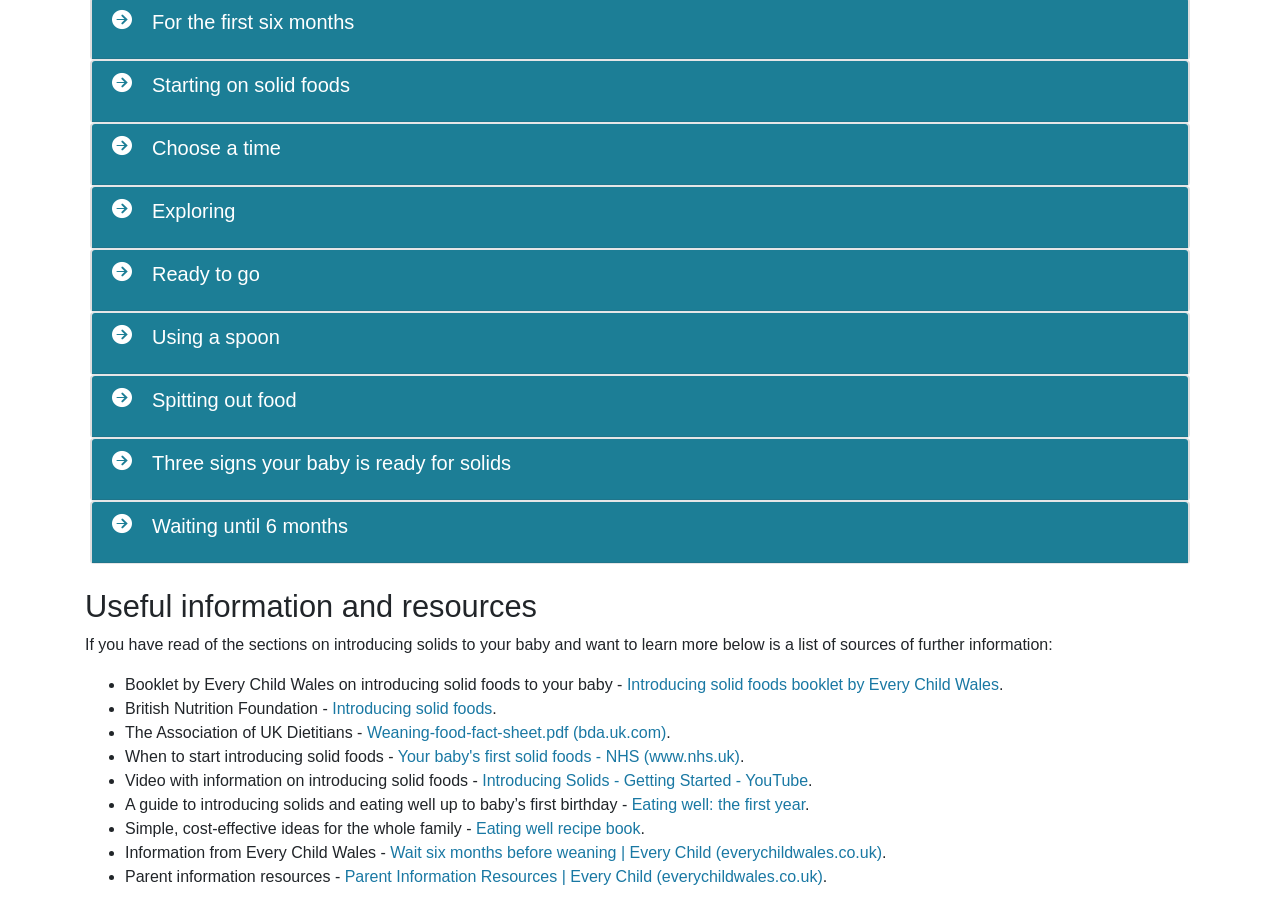Please identify the bounding box coordinates of the clickable area that will fulfill the following instruction: "Expand 'Waiting until 6 months'". The coordinates should be in the format of four float numbers between 0 and 1, i.e., [left, top, right, bottom].

[0.088, 0.562, 0.912, 0.588]